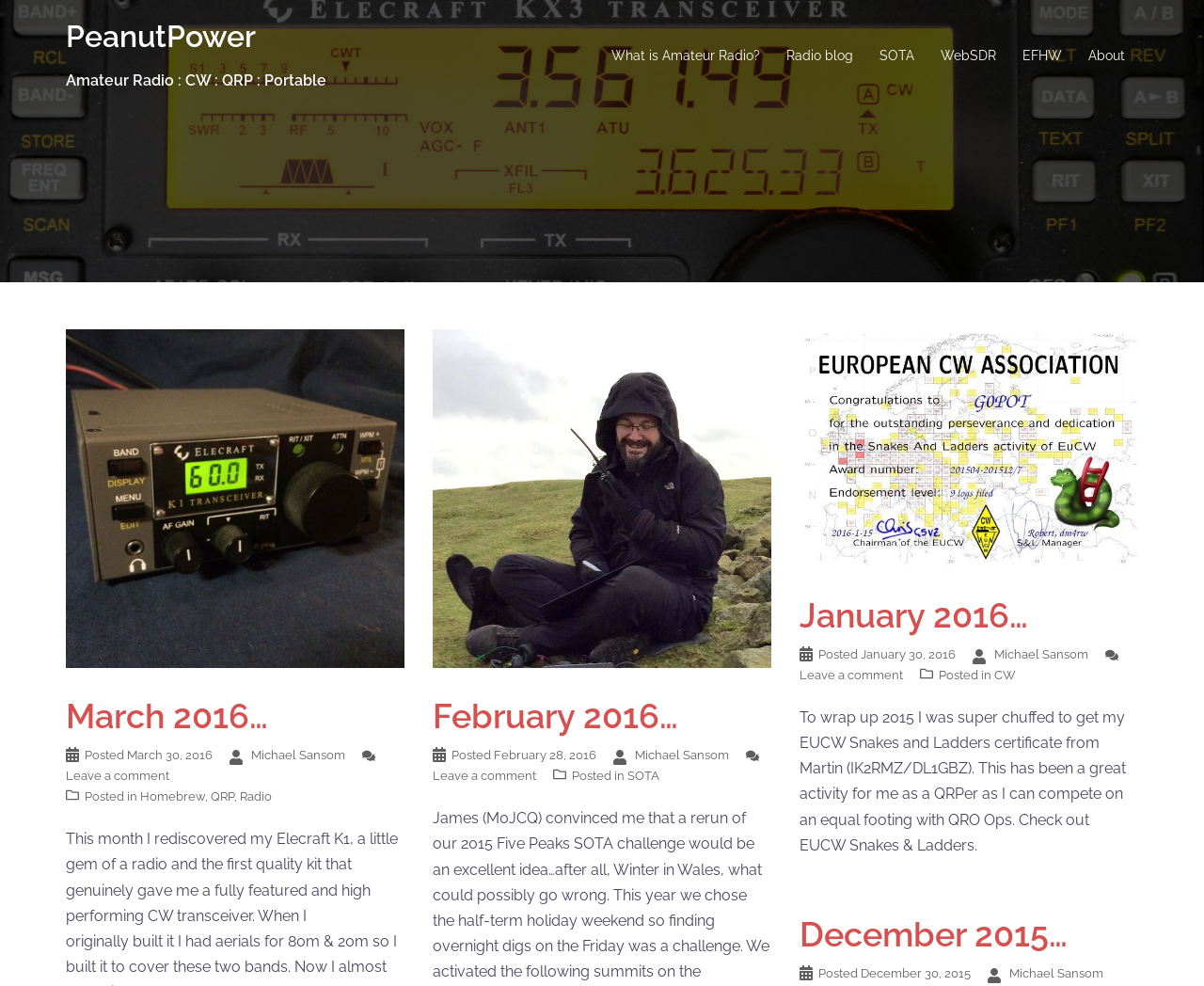Determine the bounding box coordinates of the clickable area required to perform the following instruction: "Study 'Math formulas'". The coordinates should be represented as four float numbers between 0 and 1: [left, top, right, bottom].

None